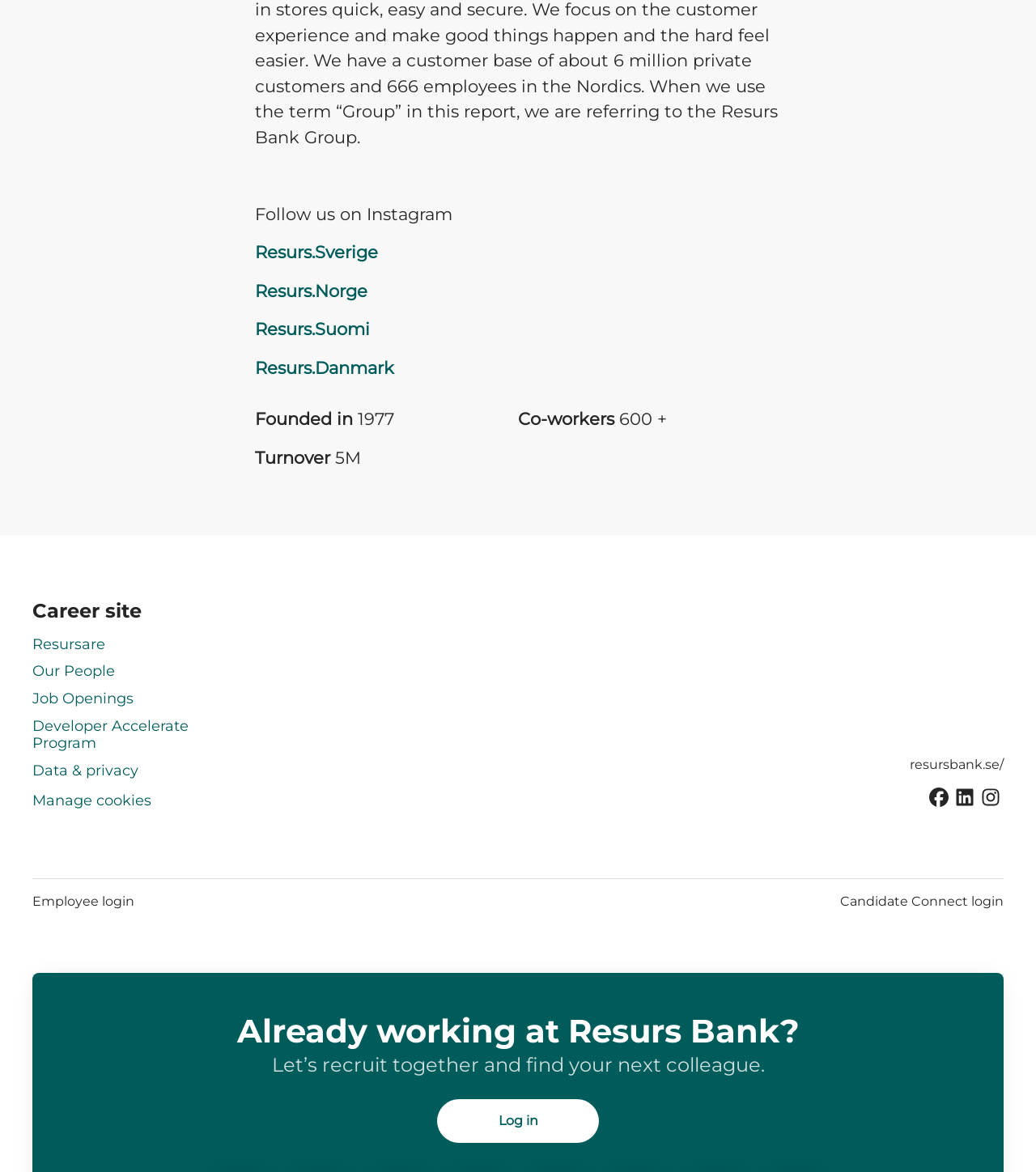How can employees log in?
Using the image, answer in one word or phrase.

Log in